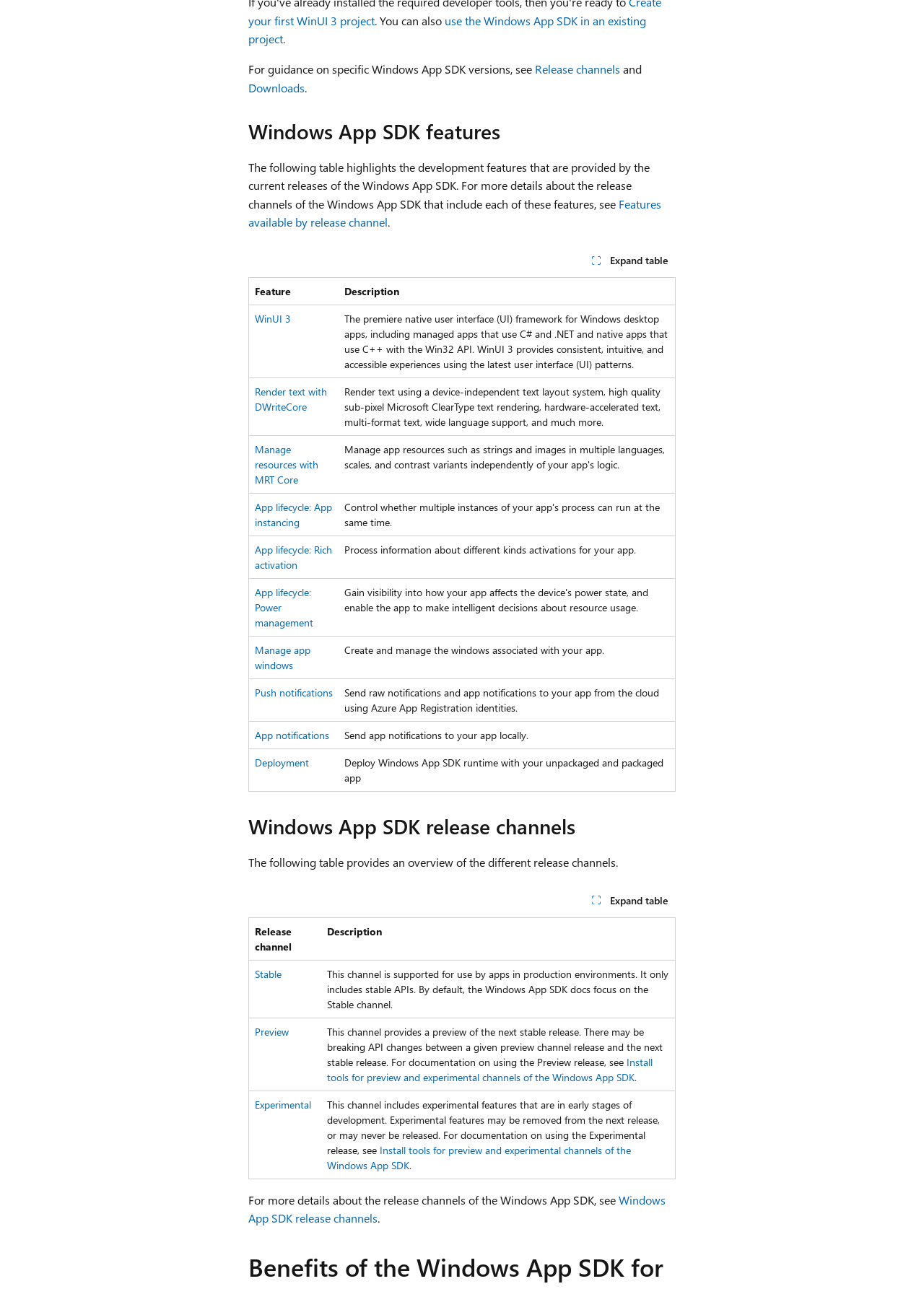Reply to the question below using a single word or brief phrase:
What is the purpose of the 'Expand table' button?

To expand the table